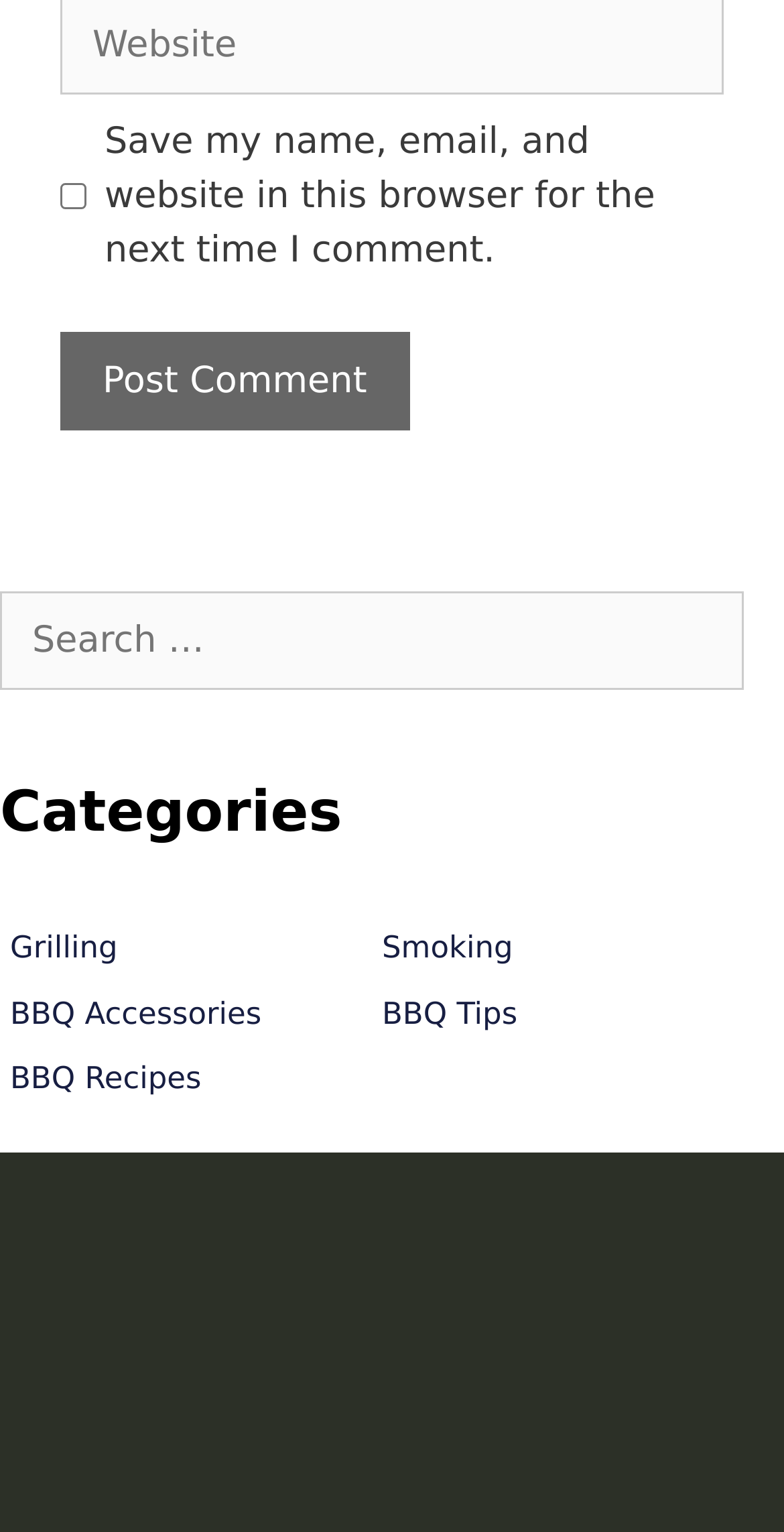Indicate the bounding box coordinates of the element that must be clicked to execute the instruction: "View Grilling categories". The coordinates should be given as four float numbers between 0 and 1, i.e., [left, top, right, bottom].

[0.0, 0.598, 0.474, 0.64]